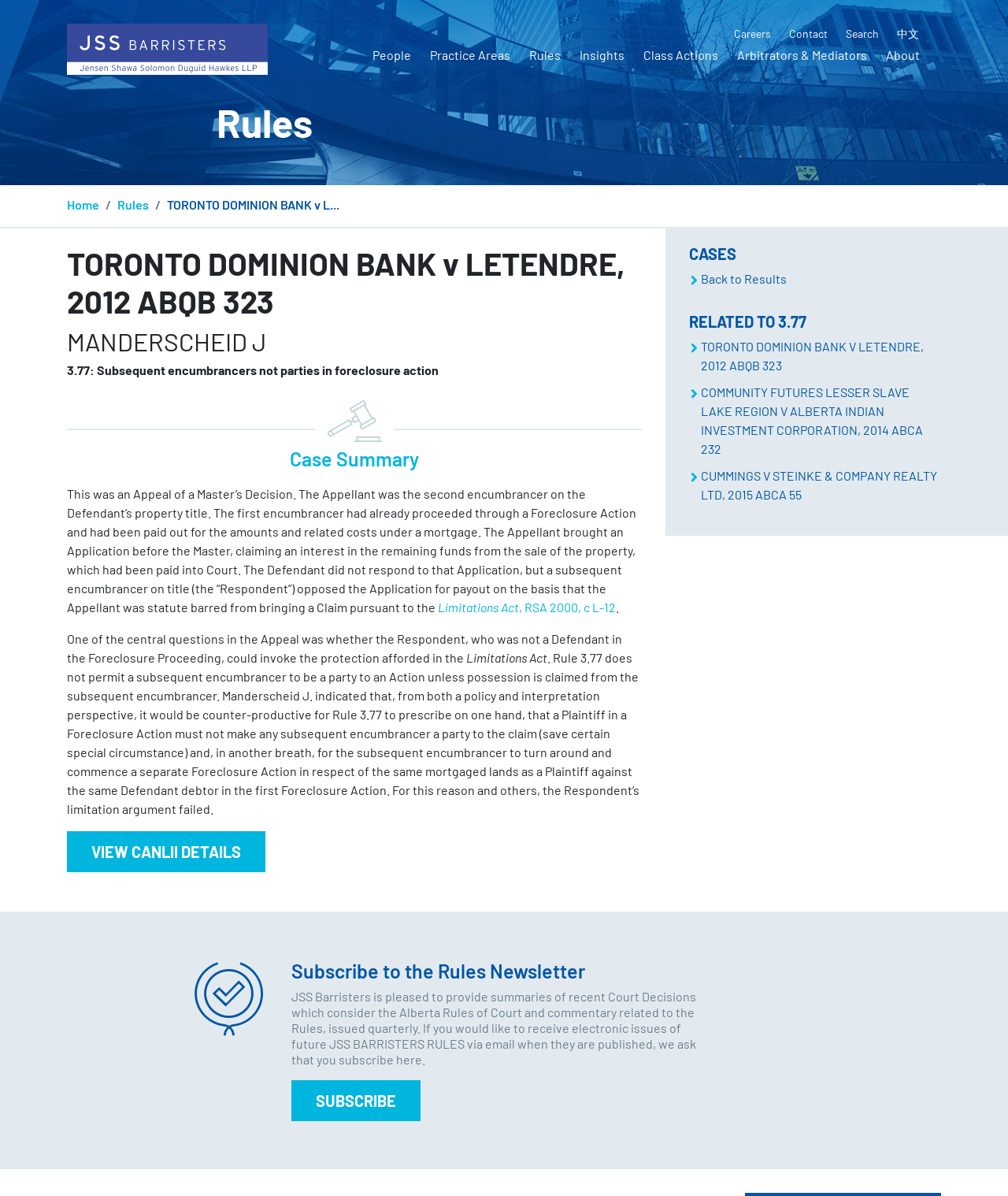Determine the bounding box coordinates (top-left x, top-left y, bottom-right x, bottom-right y) of the UI element described in the following text: alt="Litigation Lawyers JSS Barristers logo"

[0.066, 0.033, 0.266, 0.046]